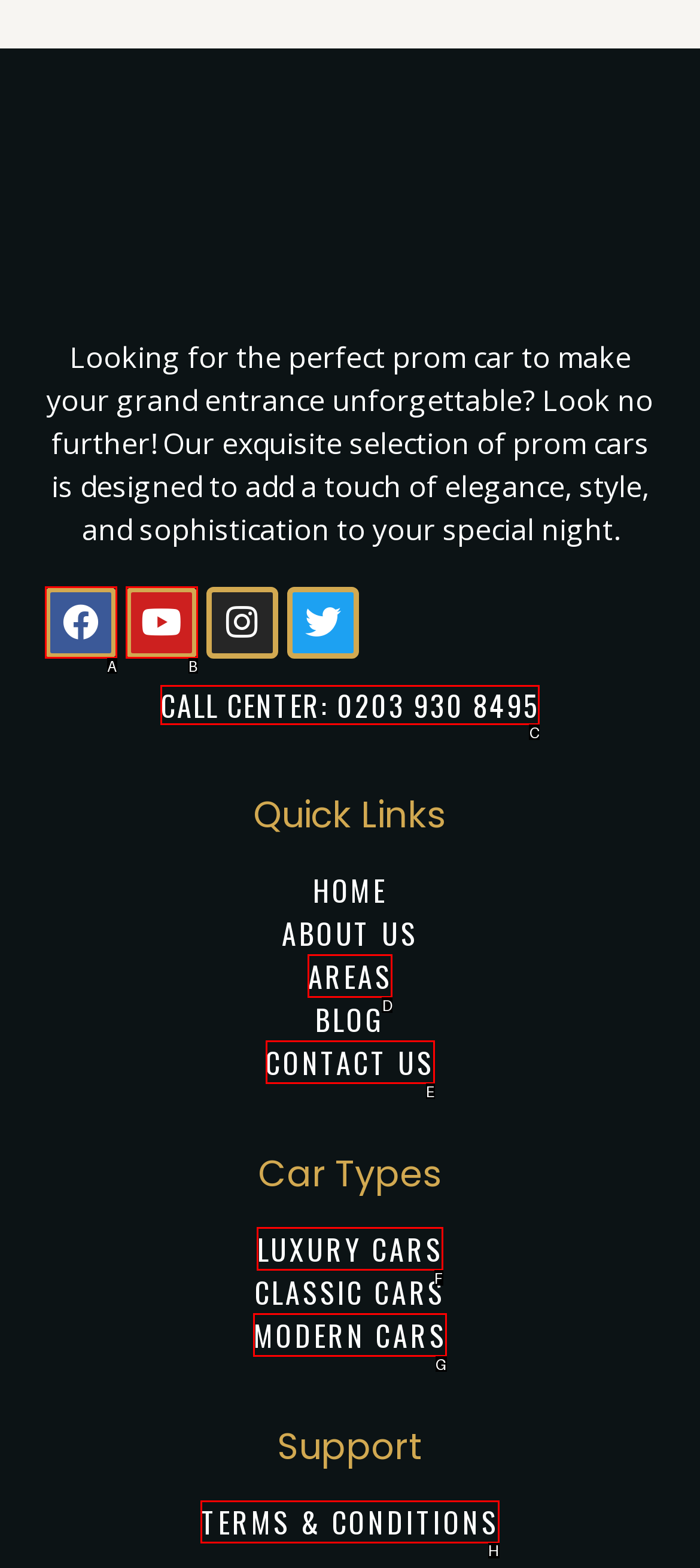What is the letter of the UI element you should click to Read TERMS & CONDITIONS? Provide the letter directly.

H